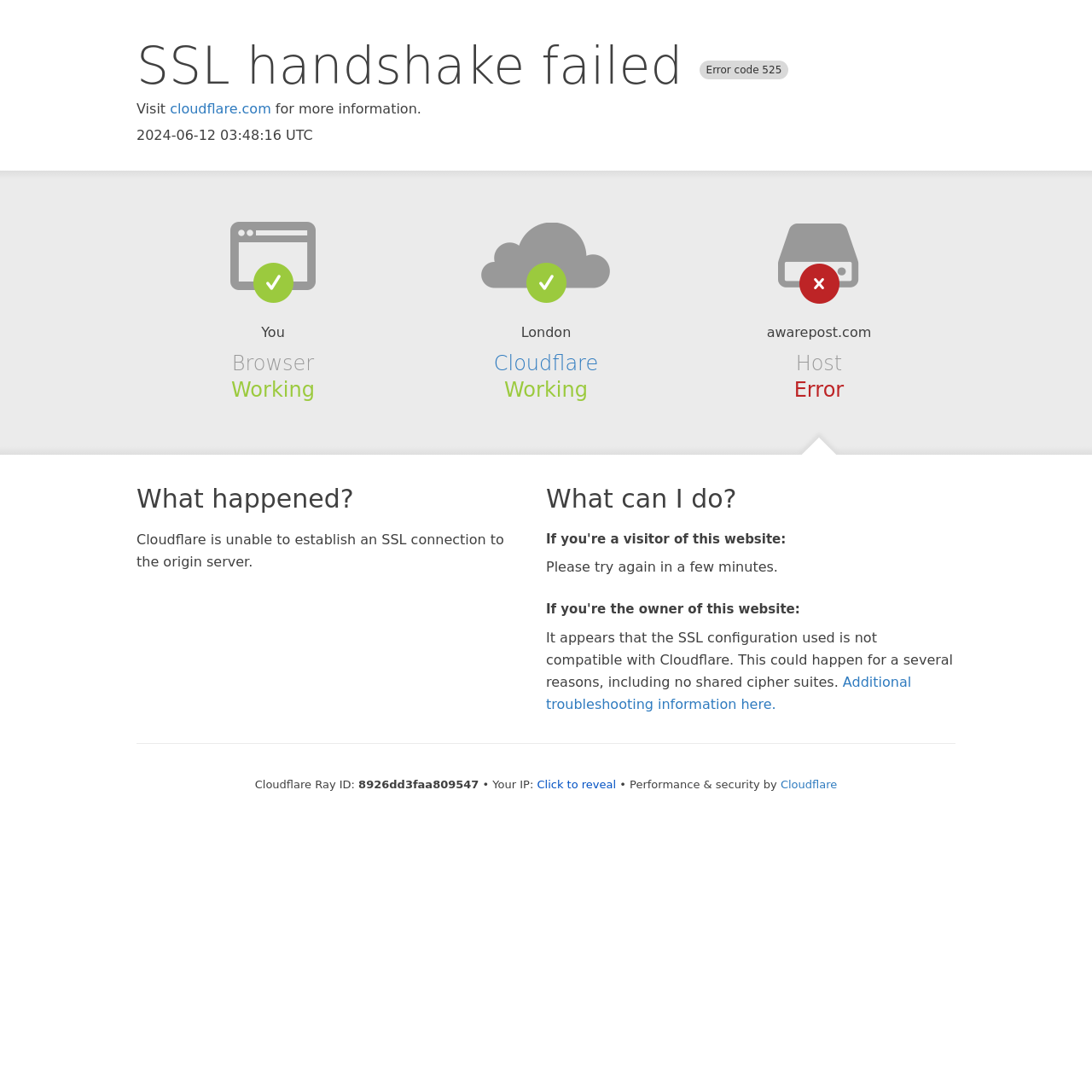What can the visitor of the website do?
Please analyze the image and answer the question with as much detail as possible.

The visitor of the website can try again in a few minutes, as mentioned in the StaticText element under the heading 'What can I do?' and the subheading 'If you're a visitor of this website:', which provides guidance on what to do in case of an SSL connection failure.